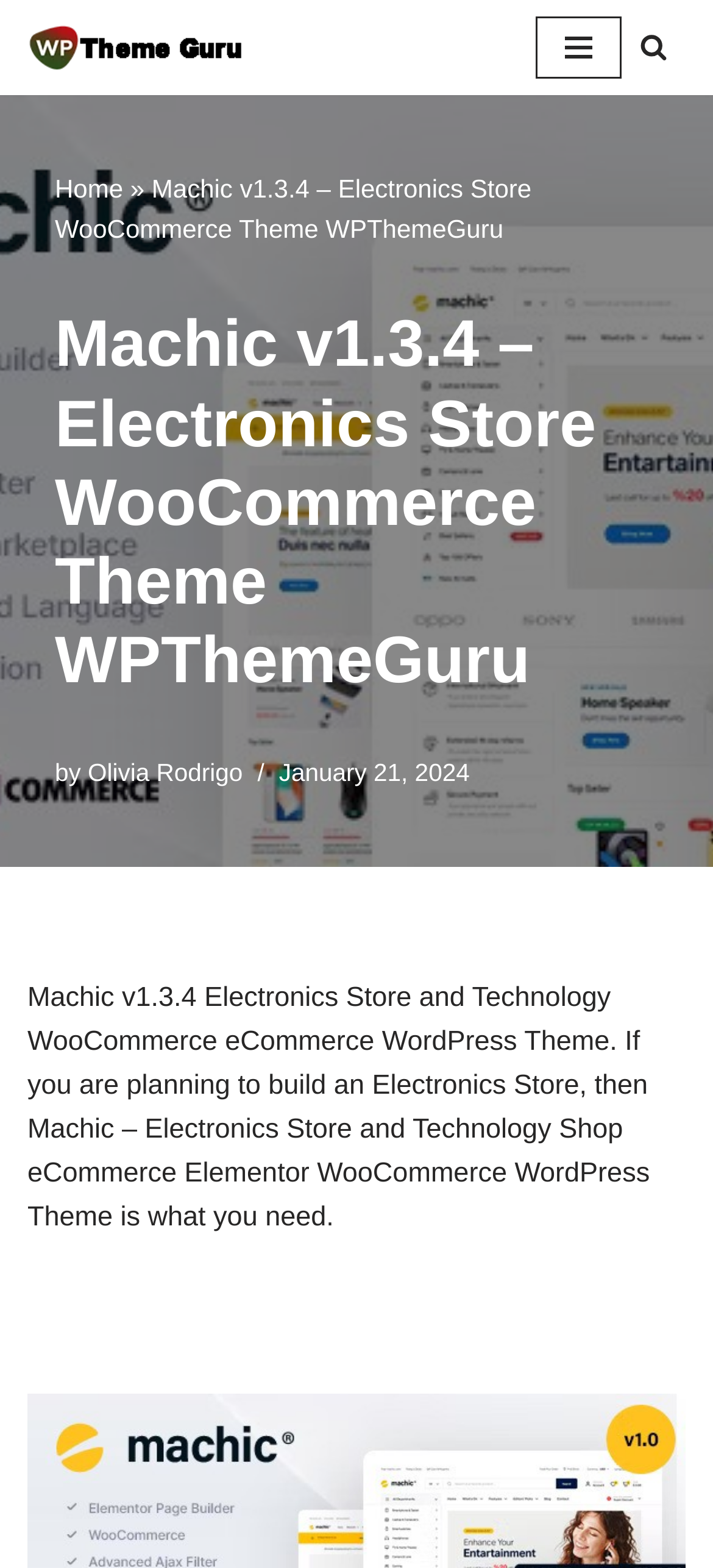Predict the bounding box coordinates of the UI element that matches this description: "aria-label="Search"". The coordinates should be in the format [left, top, right, bottom] with each value between 0 and 1.

[0.897, 0.021, 0.936, 0.039]